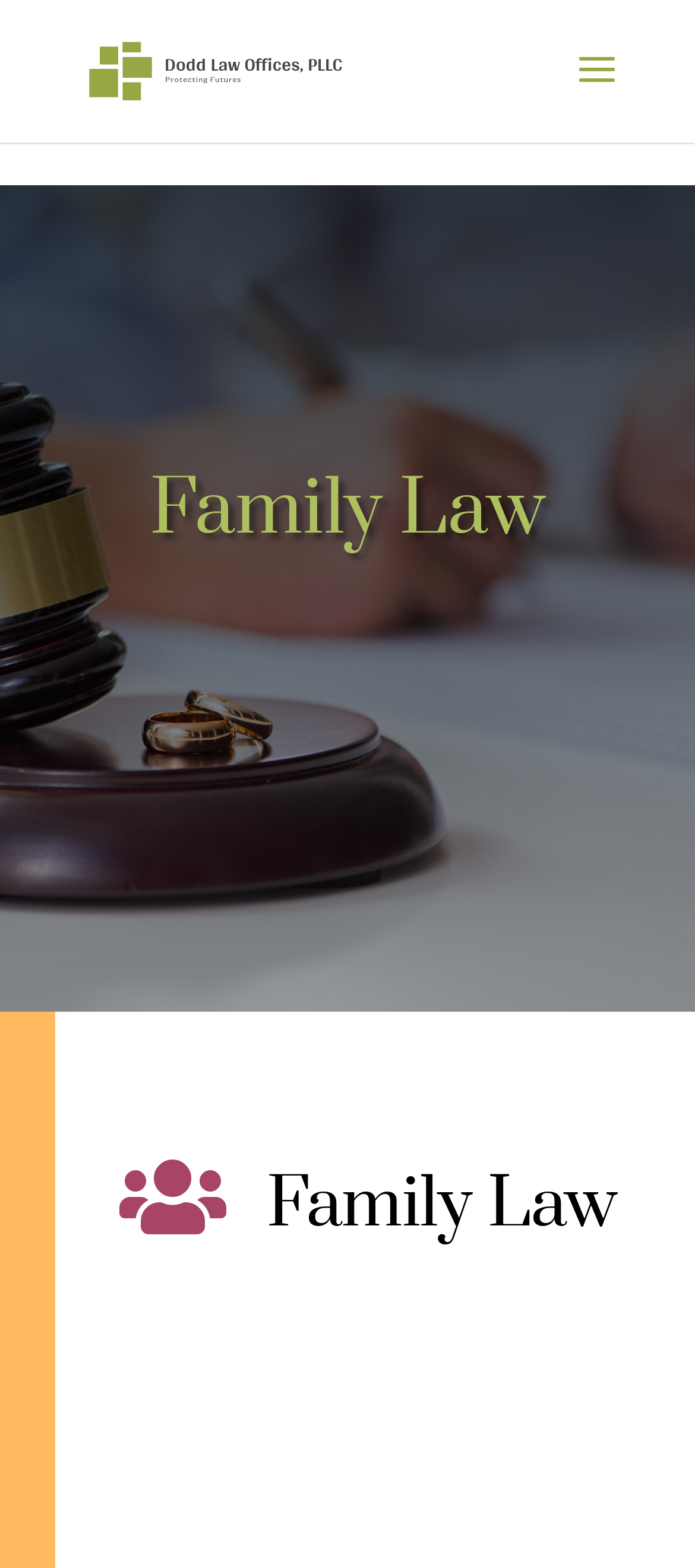Give a detailed account of the webpage's layout and content.

The webpage is about Family Law services provided by Dodd Law Offices, PLLC. At the top, there is a link to the law office's website, accompanied by an image with the same name, positioned slightly above the link. 

Below these elements, a prominent heading "Family Law" is displayed, taking up a significant portion of the page's width. 

Further down, a table layout is presented, containing a static text element with a font icon, followed by another "Family Law" heading. 

The webpage also lists the services offered under Family Law, marked by a bullet point. The services include divorces, child custody issues, modifications, and suits affecting parent-child relationships, which is described in a paragraph of text.